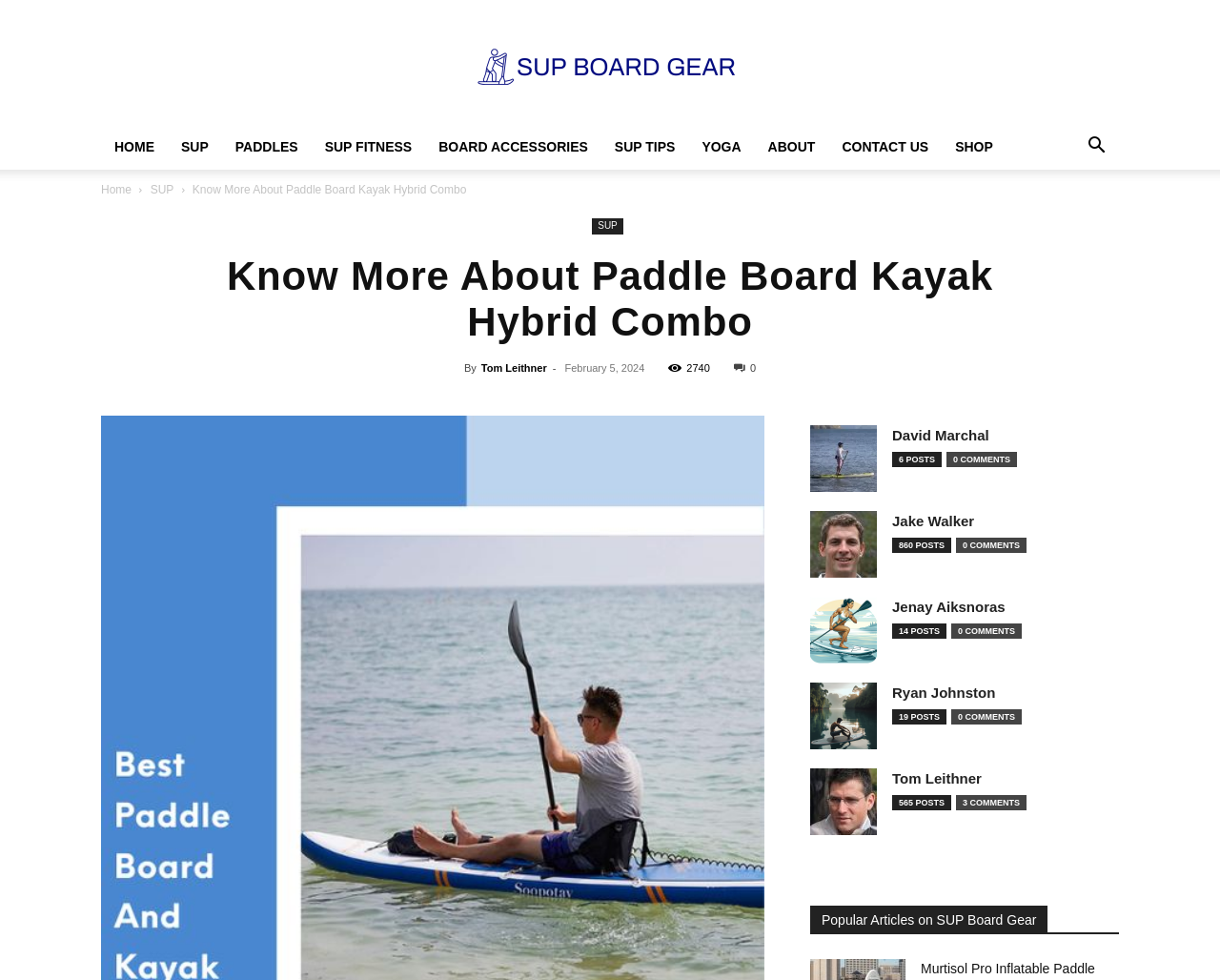Elaborate on the different components and information displayed on the webpage.

This webpage is about paddleboard gear and appears to be a blog or article page. At the top, there is a navigation menu with links to different sections of the website, including "HOME", "SUP", "PADDLES", and others. Next to the navigation menu, there is a search button.

Below the navigation menu, there is a header section with a title "Know More About Paddle Board Kayak Hybrid Combo" and a subtitle "By Tom Leithner" with the date "February 5, 2024". 

On the left side of the page, there is a section with a list of authors, each with their profile picture, name, and number of posts and comments. There are five authors listed: David Marchal, Jake Walker, Jenay Aiksnoras, Ryan Johnston, and Tom Leithner.

On the right side of the page, there is a section with a heading "Popular Articles on SUP Board Gear". 

At the very top of the page, there is a link to "SUP Board Gear Guide" with an image, and below it, there are links to different sections of the website, including "HOME", "SUP", and others.